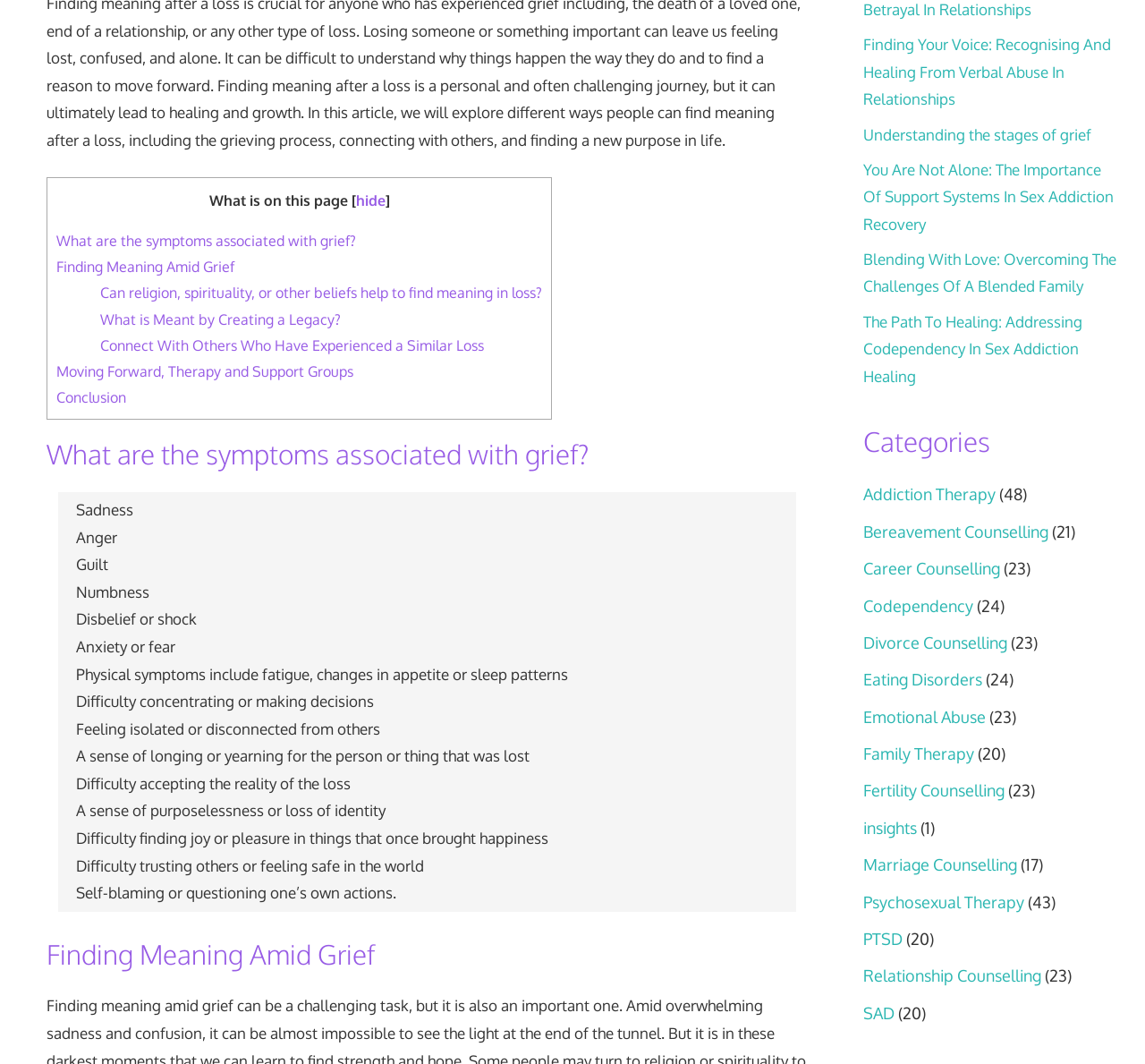Given the webpage screenshot, identify the bounding box of the UI element that matches this description: "Understanding the stages of grief".

[0.754, 0.117, 0.953, 0.135]